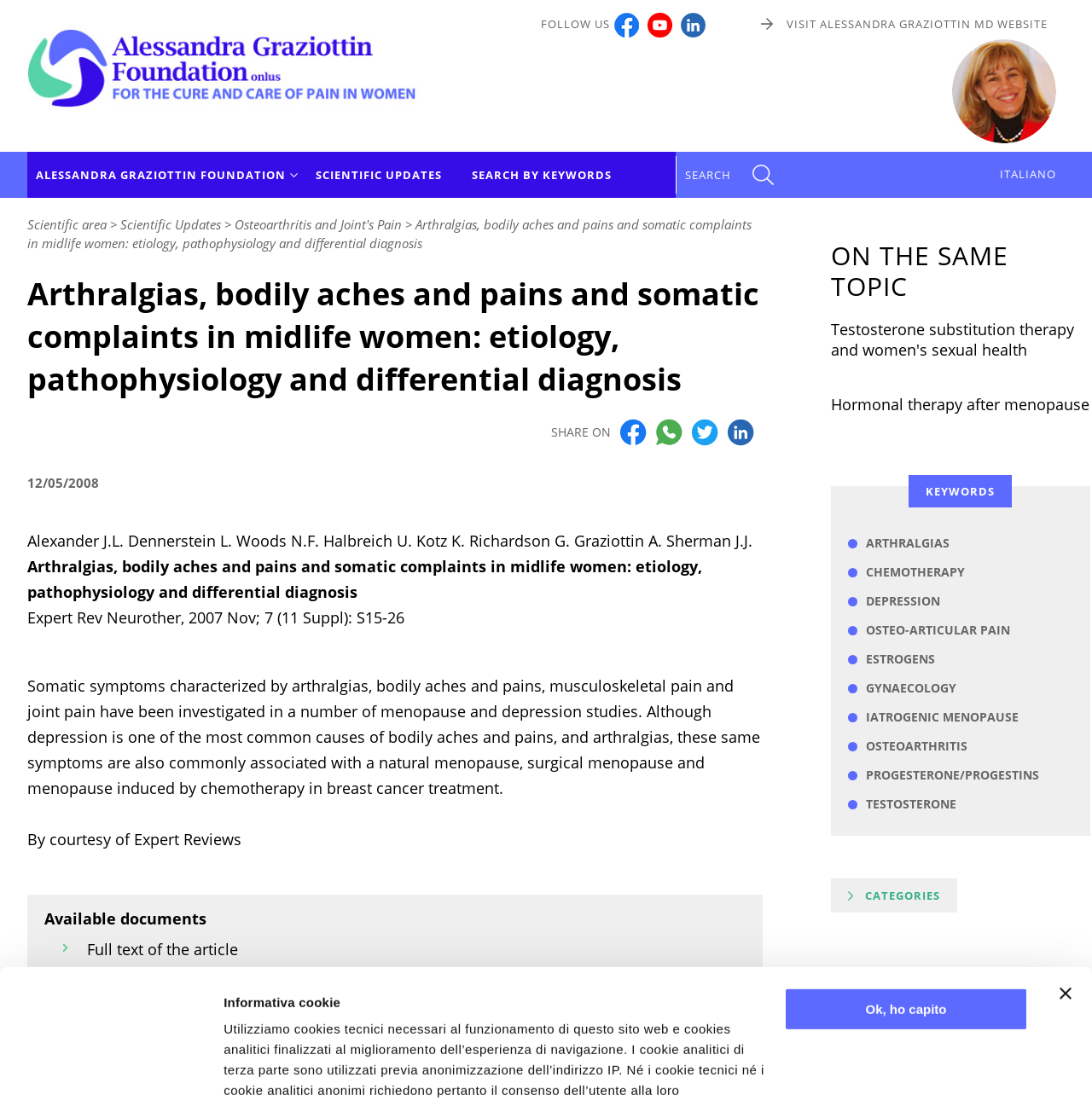Can you specify the bounding box coordinates of the area that needs to be clicked to fulfill the following instruction: "Share on Twitter"?

[0.633, 0.382, 0.658, 0.401]